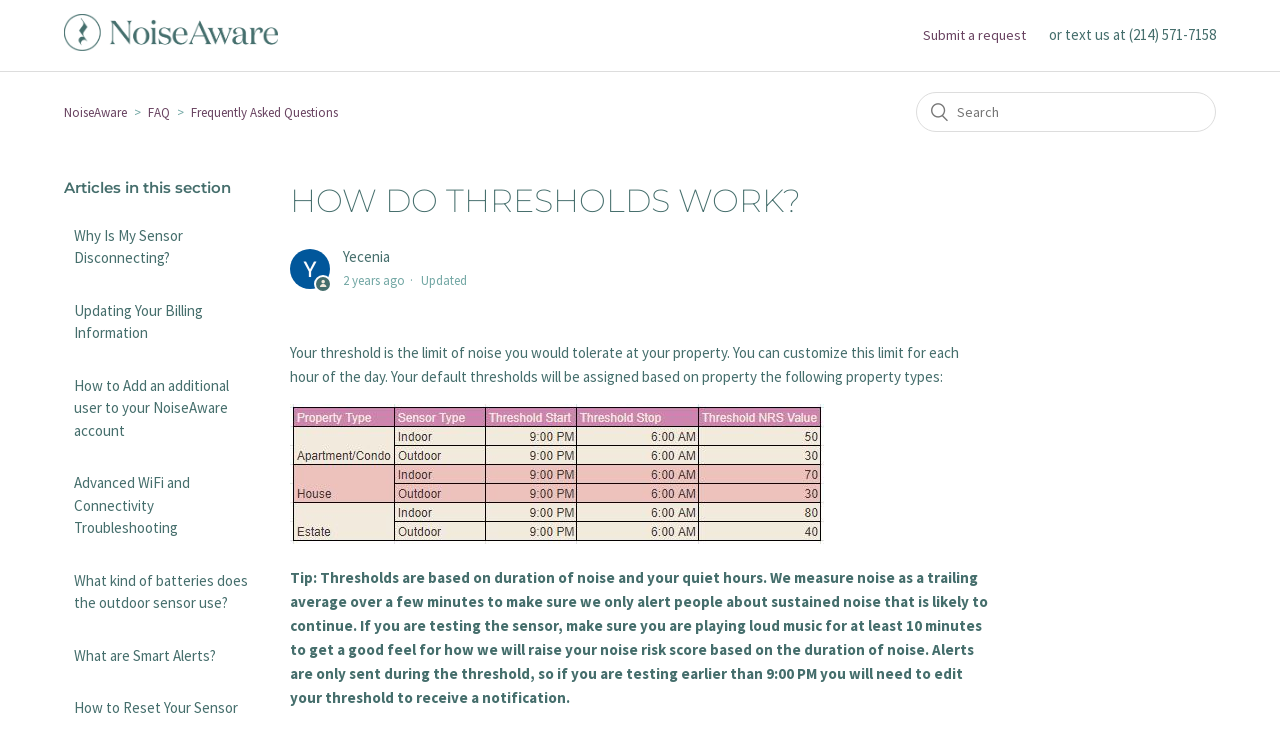Please use the details from the image to answer the following question comprehensively:
What is the recommended duration for testing the sensor?

The webpage suggests that when testing the sensor, one should play loud music for at least 10 minutes to get a good feel for how the noise risk score is raised based on the duration of noise.